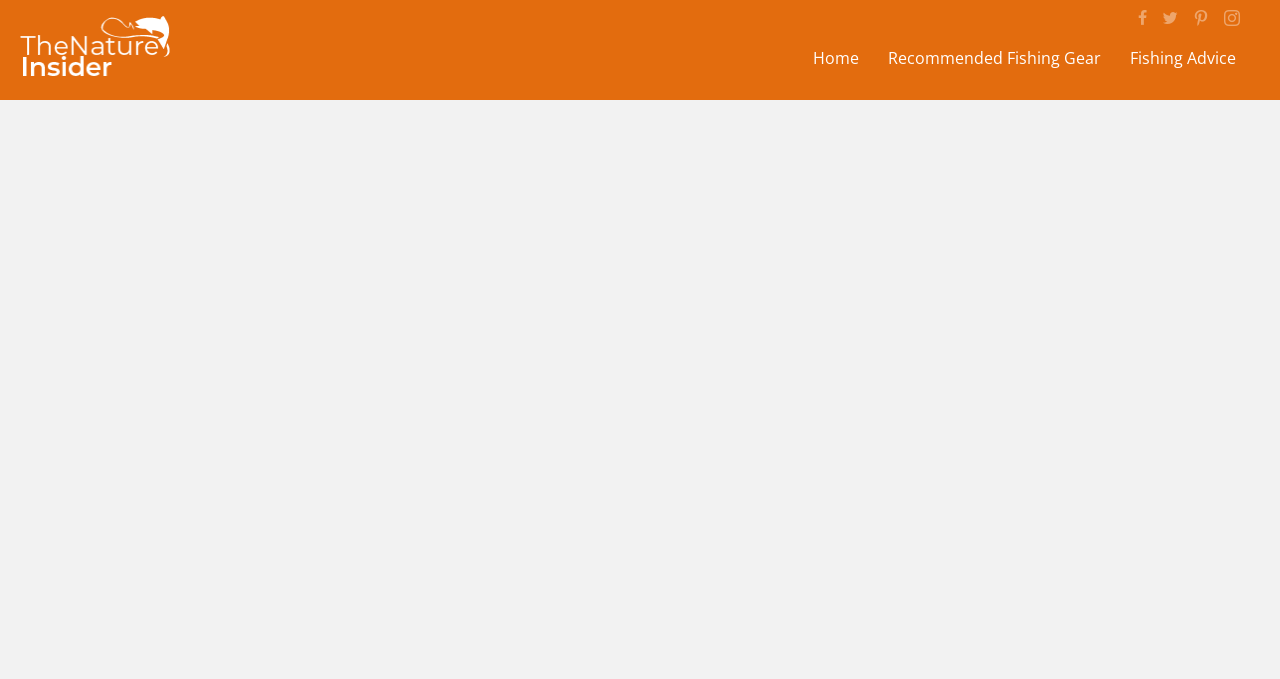What is the primary heading on this webpage?

Choosing the Right Tuna Reels for You – Trolling, Spinning, Jigging & Popping